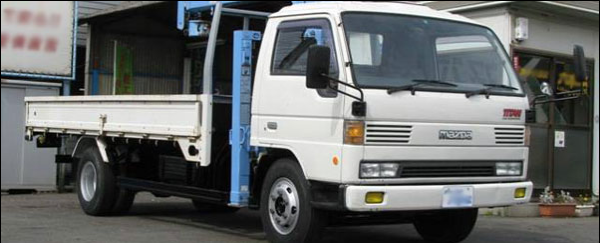Describe all the visual components present in the image.

The image features a white Mazda truck prominently displayed, showcasing its robust design ideal for various hauling and transportation tasks. The vehicle's flatbed is spacious and suited for carrying large loads, while the truck's front exudes a classic look with its distinctive Mazda branding. This particular model, often recognized for its reliability in commercial applications, exemplifies the quality craftsmanship associated with Mazda trucks. The background hints at an auto service or dismantling yard, aligning with the context of truck wrecking and evaluation services provided by Mazda Truck Wreckers Kings Park. The image effectively represents the core offerings of the business, emphasizing its focus on buying and dismantling unwanted Mazda trucks in the Kings Park area.